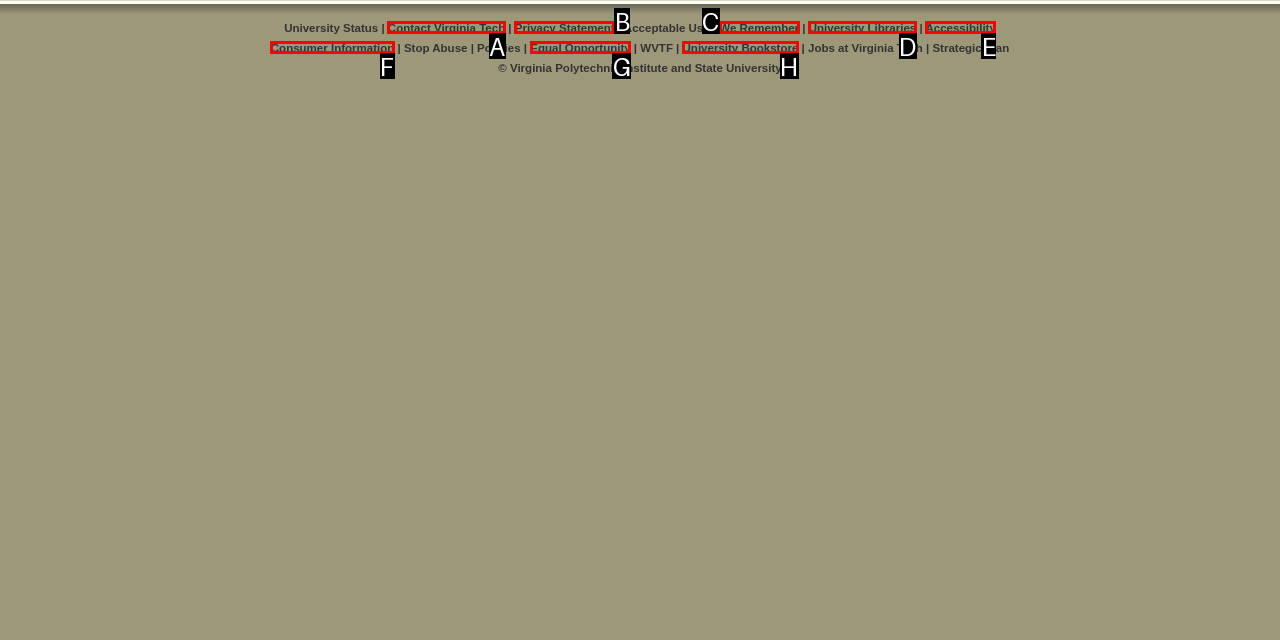Based on the provided element description: Contact Virginia Tech, identify the best matching HTML element. Respond with the corresponding letter from the options shown.

A